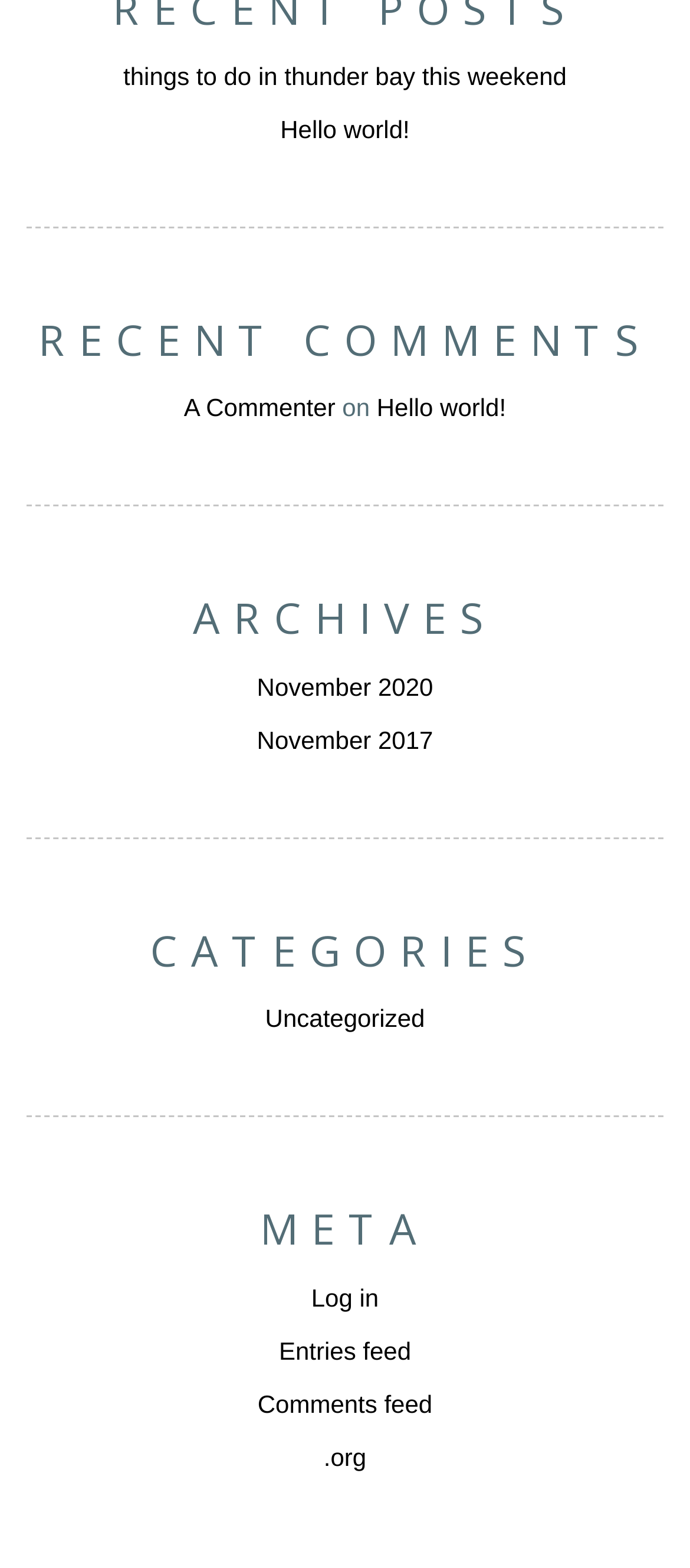Give a short answer using one word or phrase for the question:
What is the last link under the 'META' heading?

.org